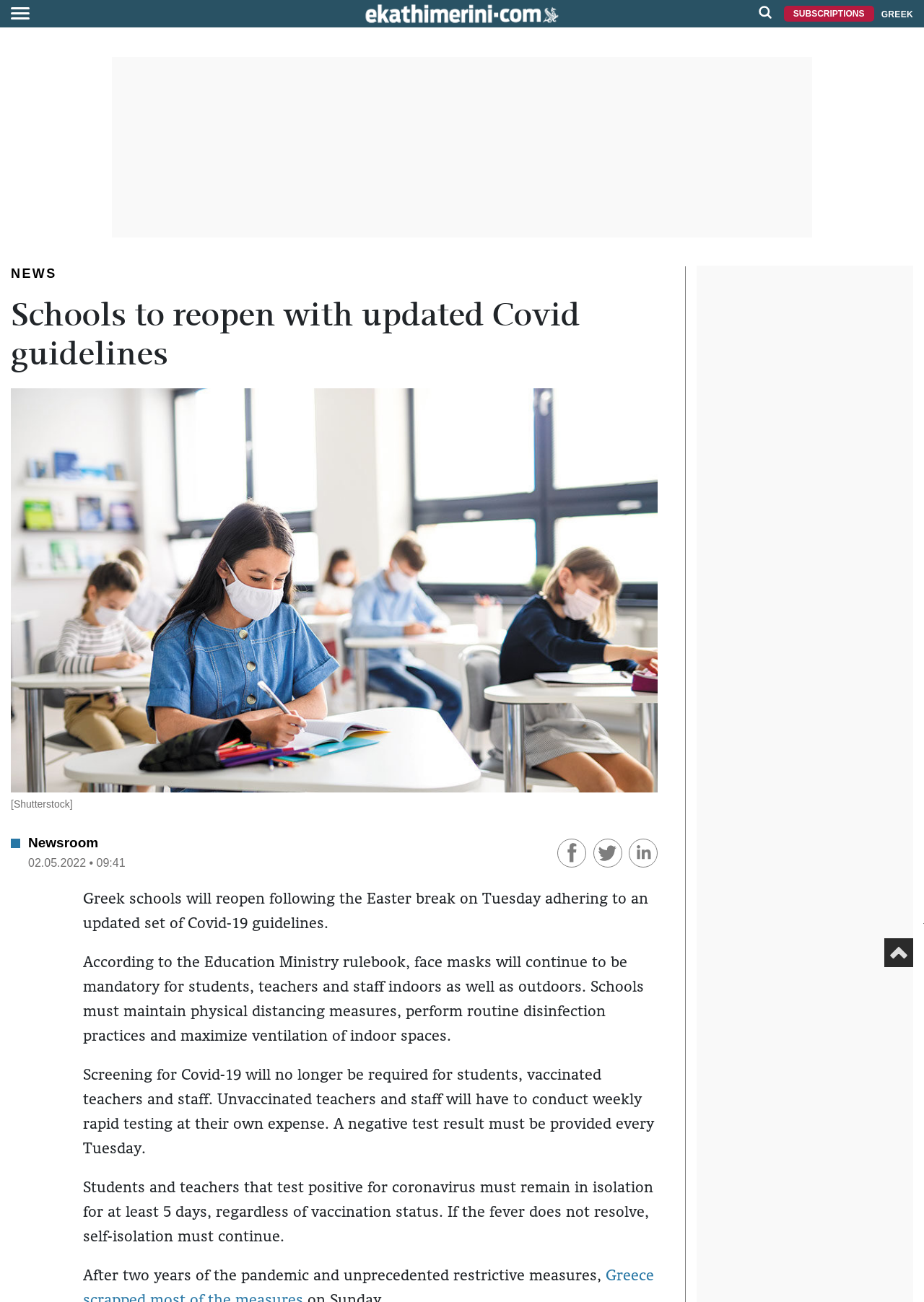Locate the bounding box of the UI element described by: "aria-label="Share on Linkedin"" in the given webpage screenshot.

[0.68, 0.648, 0.712, 0.658]